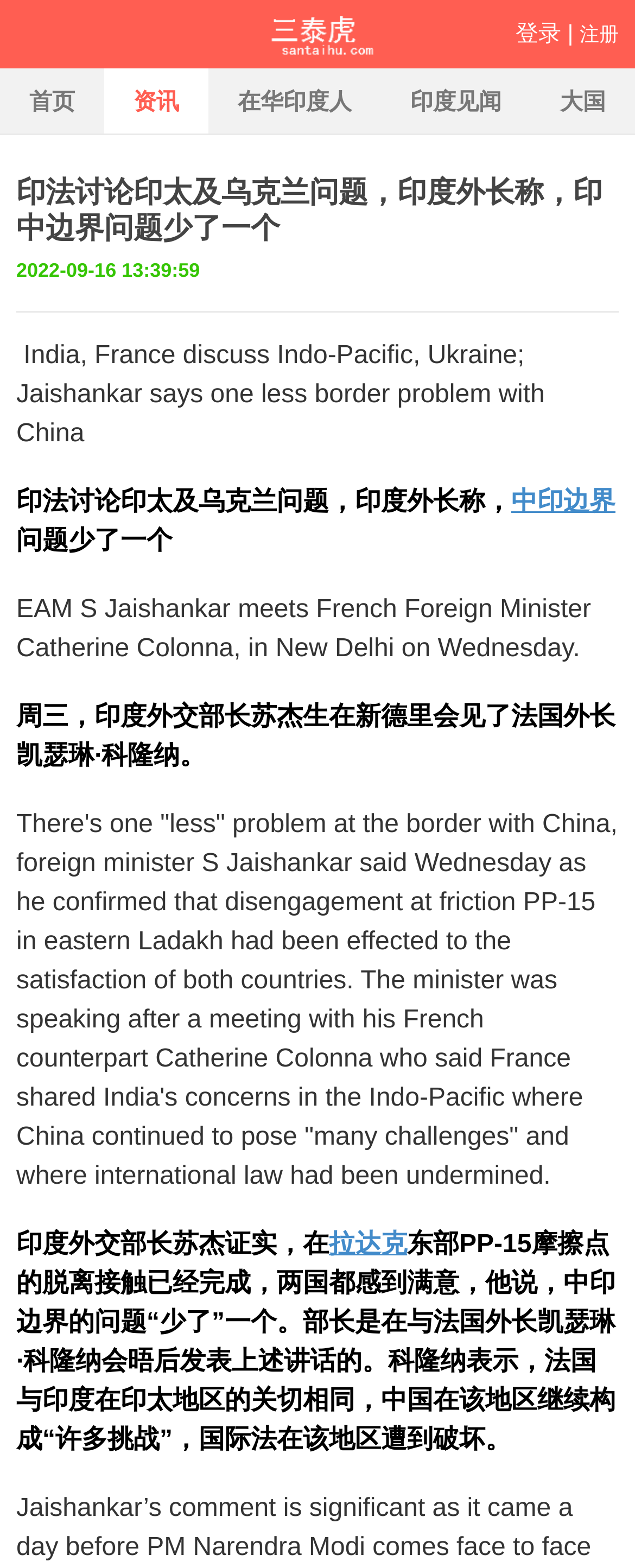Determine the coordinates of the bounding box for the clickable area needed to execute this instruction: "go to homepage".

[0.0, 0.044, 0.164, 0.085]